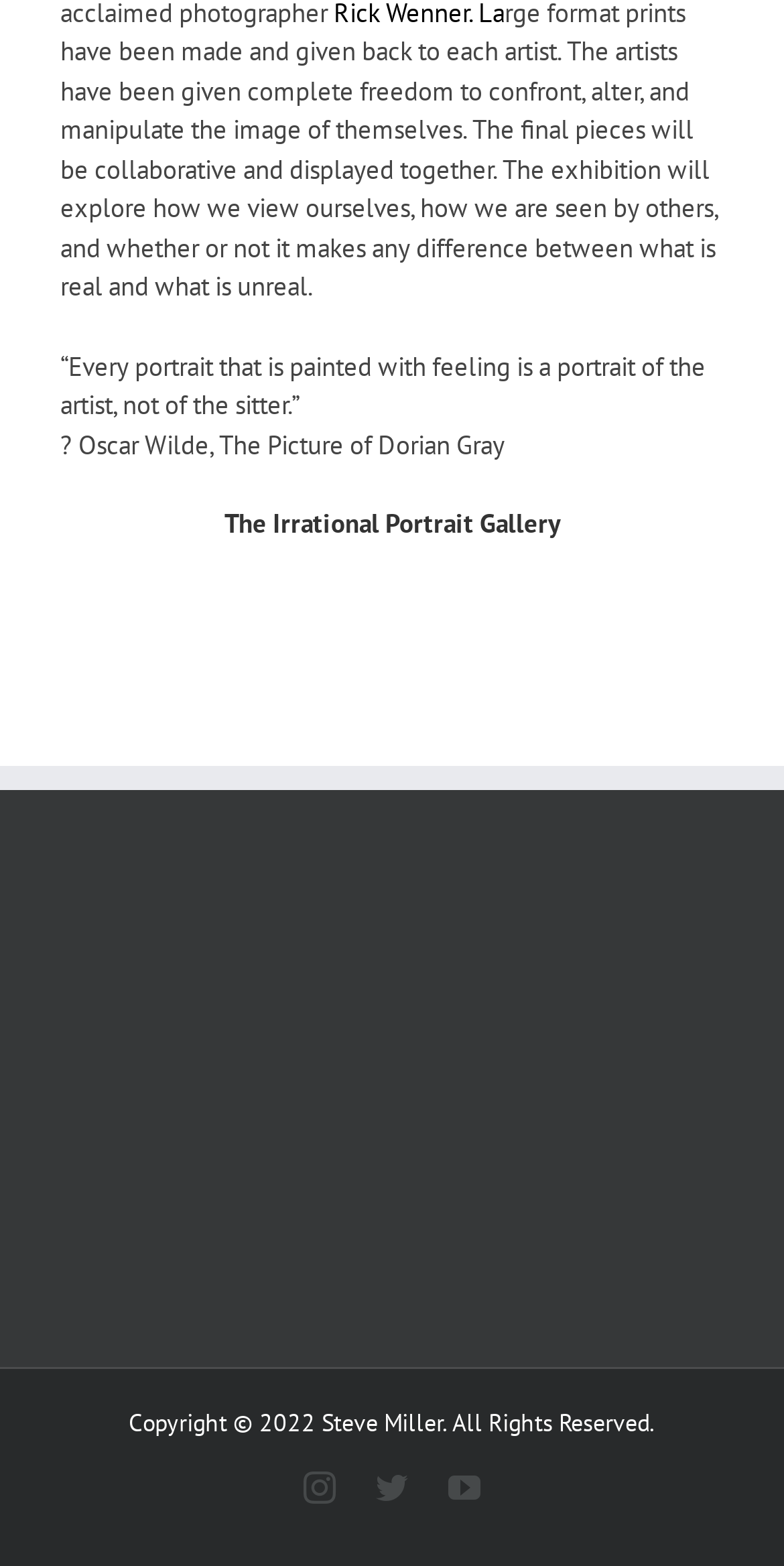Given the webpage screenshot and the description, determine the bounding box coordinates (top-left x, top-left y, bottom-right x, bottom-right y) that define the location of the UI element matching this description: YouTube

[0.572, 0.939, 0.613, 0.96]